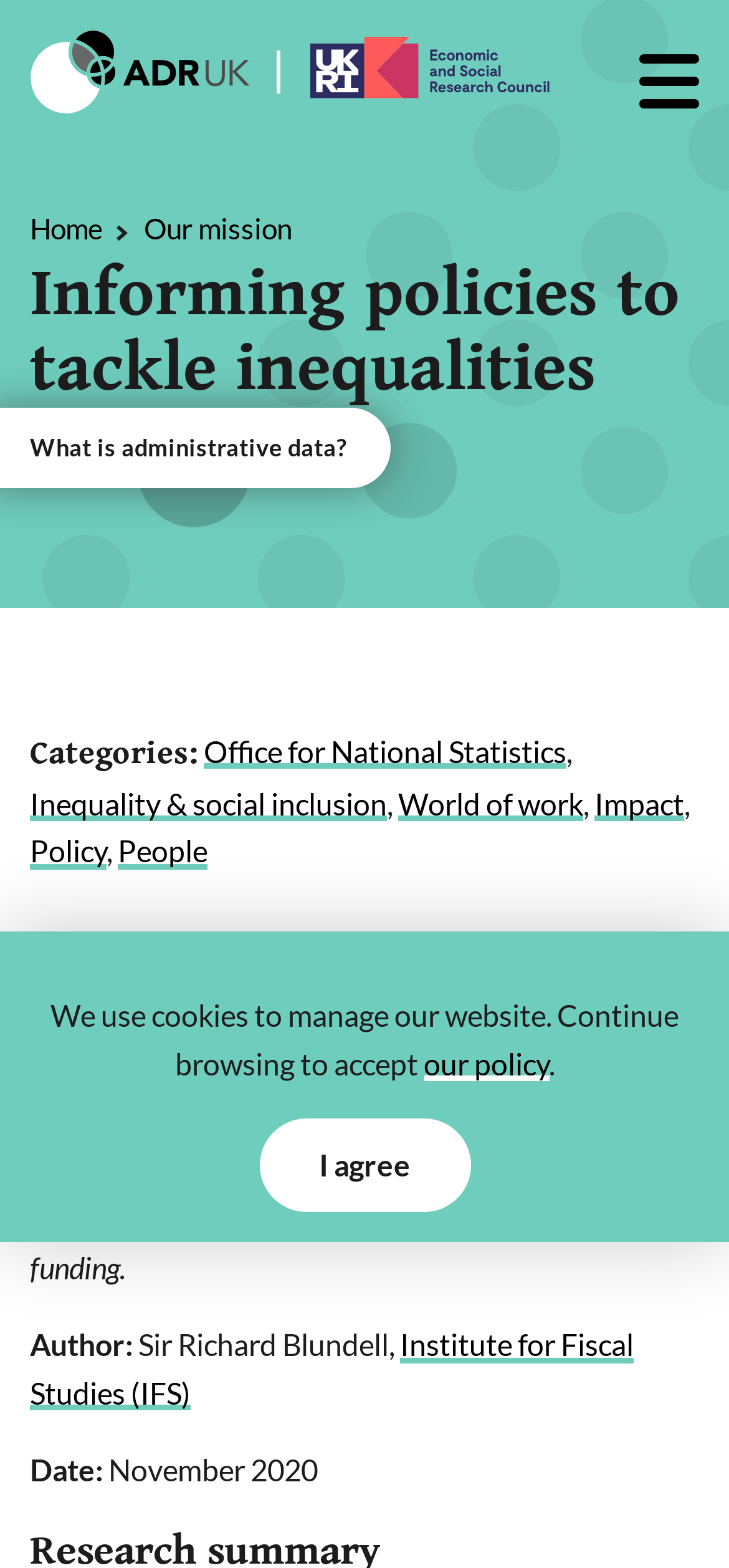How many links are in the main menu?
Give a single word or phrase answer based on the content of the image.

7